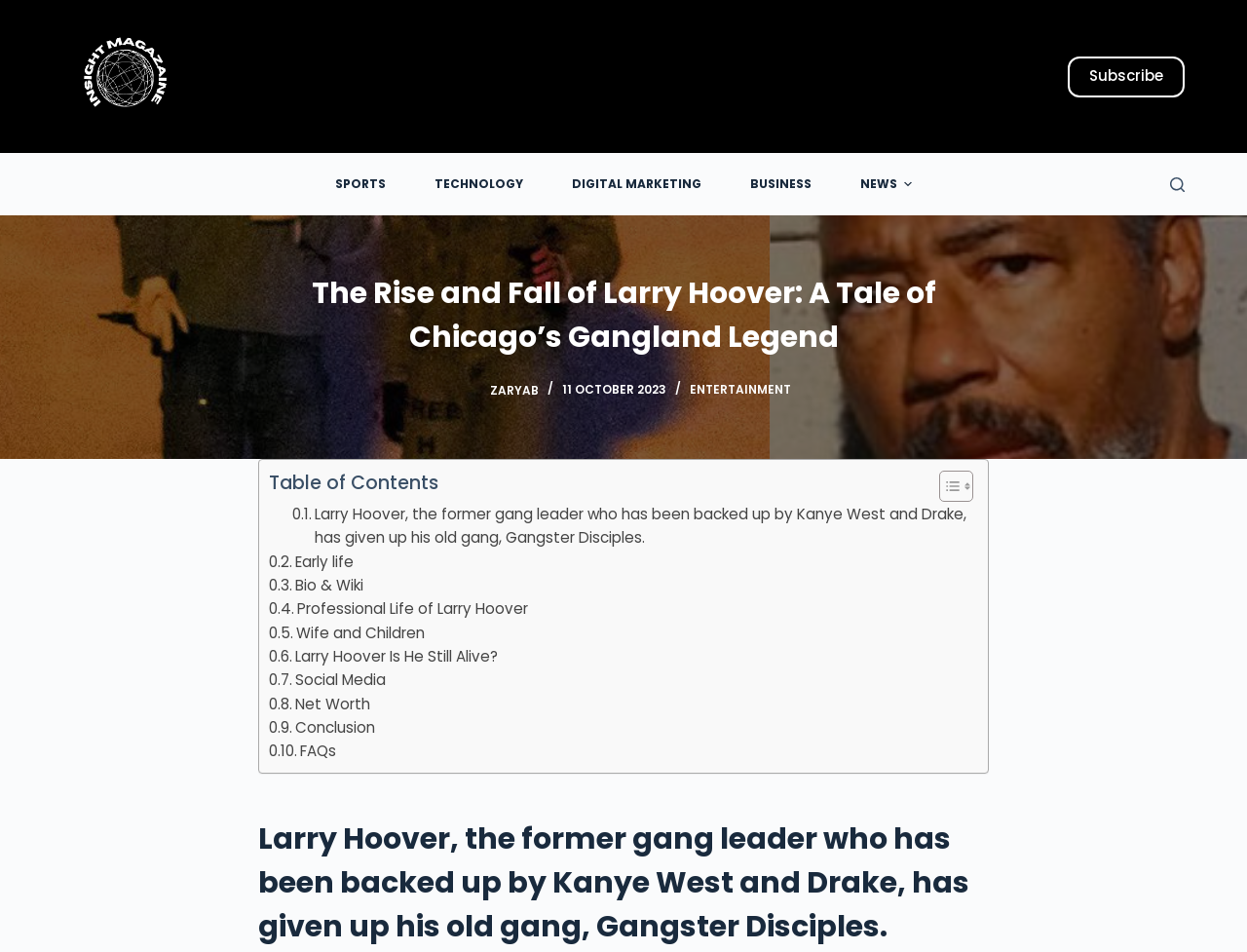Offer a meticulous caption that includes all visible features of the webpage.

The webpage is about the life of Larry Hoover, a notorious gang boss who is now a prisoner. At the top left corner, there is a link to skip to the content. Next to it, there is a brand logo image. On the top right corner, there is a link to subscribe. Below the logo, there is a horizontal navigation menu with five menu items: SPORTS, TECHNOLOGY, DIGITAL MARKETING, BUSINESS, and NEWS. The NEWS menu item has a small image next to it.

Below the navigation menu, there is a button to open a search form. On the left side of the page, there is a large image of Larry Hoover. Above the image, there is a header section with a heading that reads "The Rise and Fall of Larry Hoover: A Tale of Chicago's Gangland Legend". Below the heading, there are links to the author's name, Zaryab, and the publication date, 11 OCTOBER 2023. There is also a link to the category ENTERTAINMENT.

The main content of the page is divided into sections. The first section has a table of contents with links to different parts of the article, including Early life, Bio & Wiki, Professional Life of Larry Hoover, Wife and Children, and more. Below the table of contents, there is a brief introduction to Larry Hoover's life, mentioning that he has been backed up by Kanye West and Drake. The rest of the page is divided into sections with headings that summarize the content of each section.